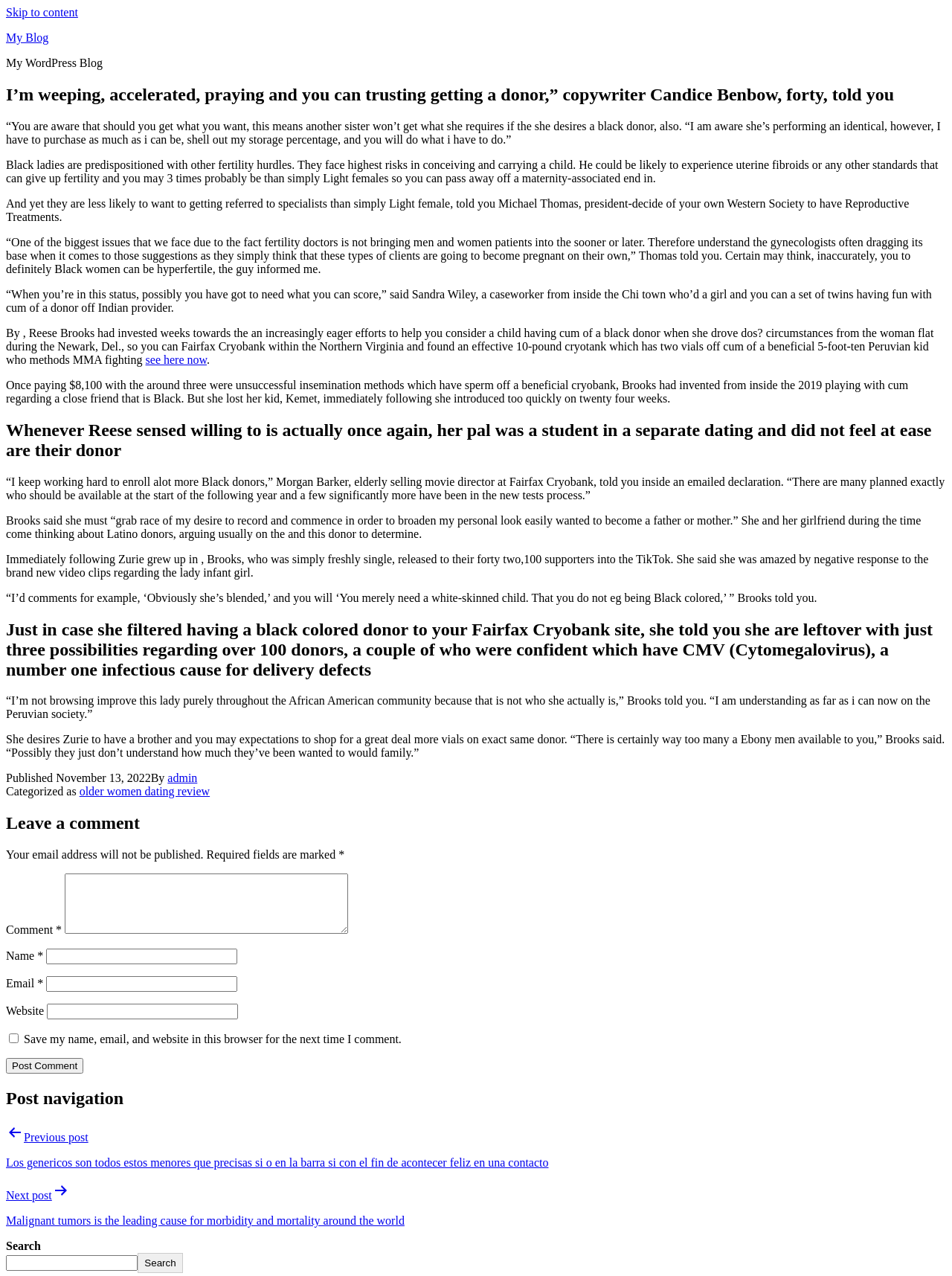Please locate the bounding box coordinates of the element that should be clicked to complete the given instruction: "Click the 'Post Comment' button".

[0.006, 0.829, 0.088, 0.842]